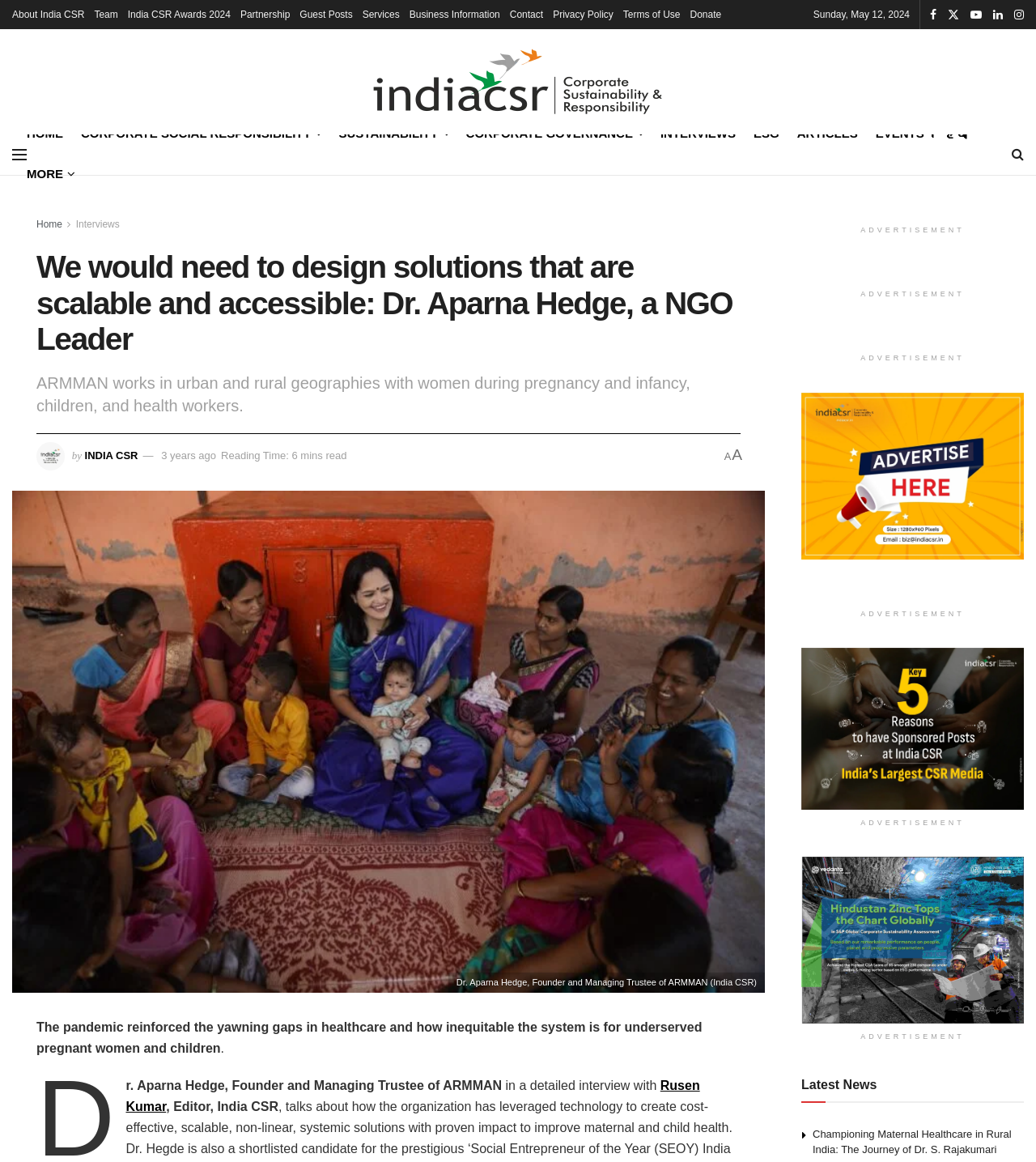Identify the bounding box coordinates of the clickable section necessary to follow the following instruction: "View the 'Dyno Results' gallery". The coordinates should be presented as four float numbers from 0 to 1, i.e., [left, top, right, bottom].

None